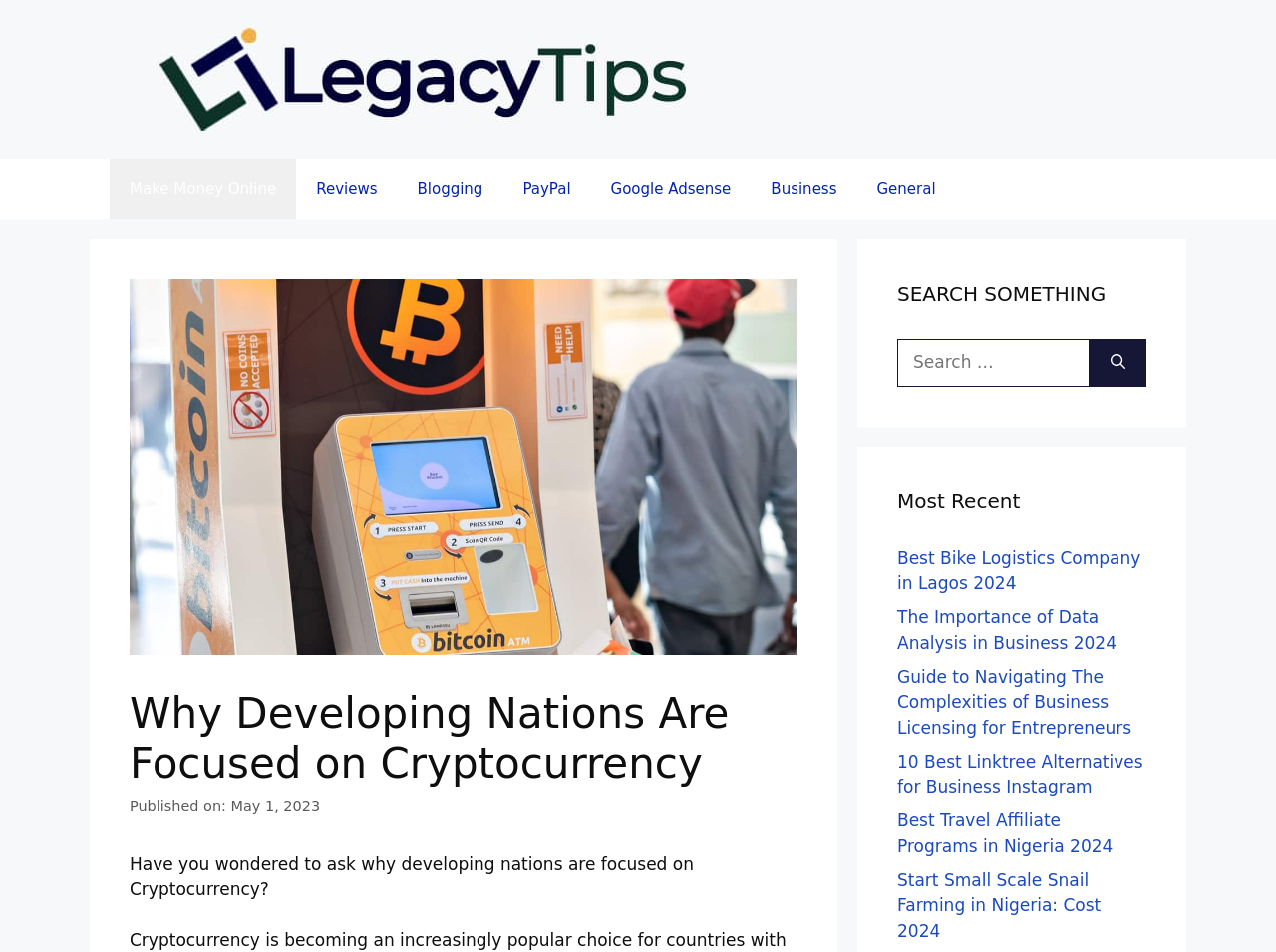What type of links are in the navigation section? Observe the screenshot and provide a one-word or short phrase answer.

Categories